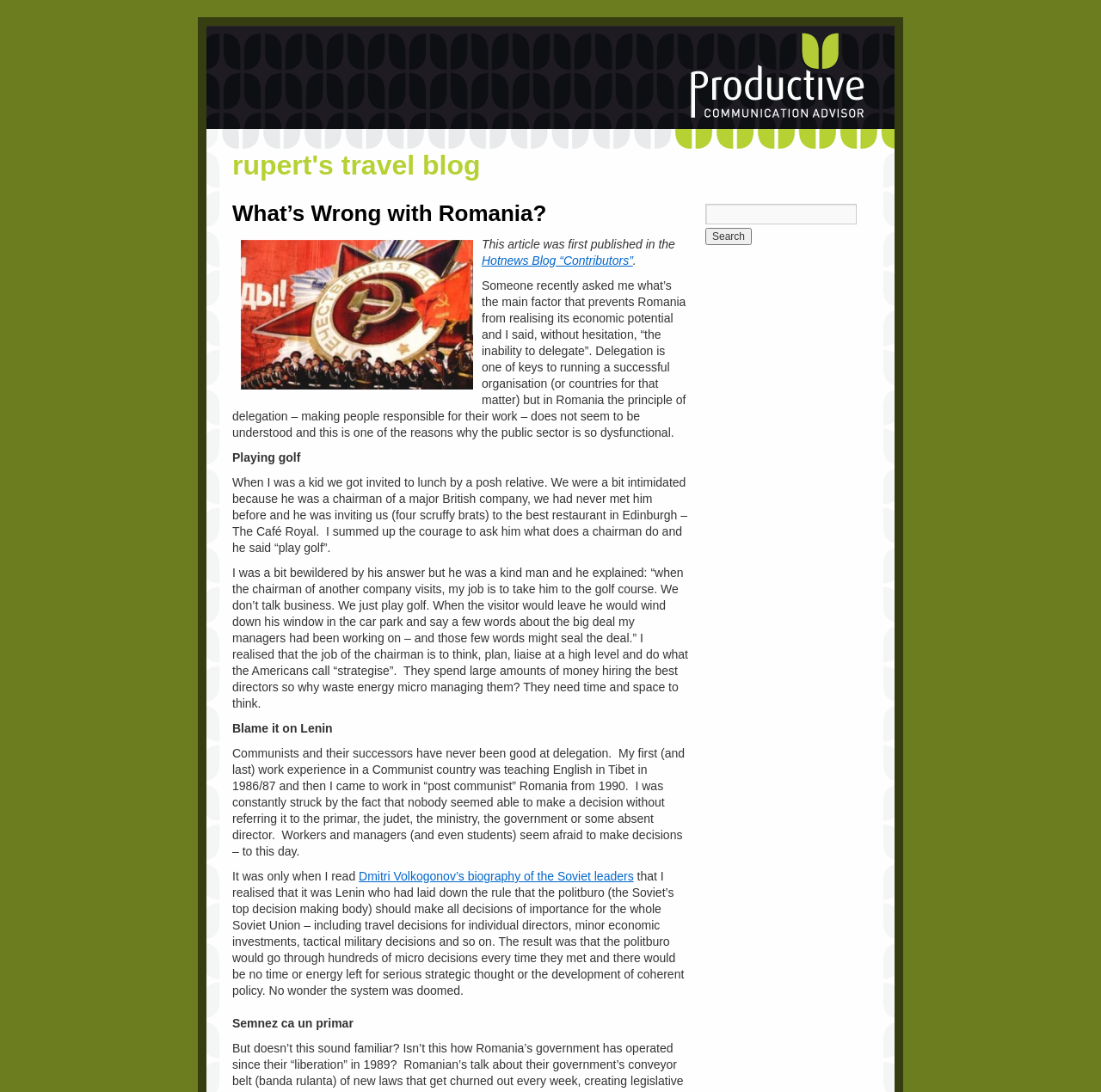What is the author's opinion about delegation in Romania?
Based on the image, please offer an in-depth response to the question.

The author's opinion about delegation in Romania can be inferred from the text which states that 'the inability to delegate' is one of the reasons why the public sector is so dysfunctional in Romania, implying that the author believes that delegation is not understood in Romania.